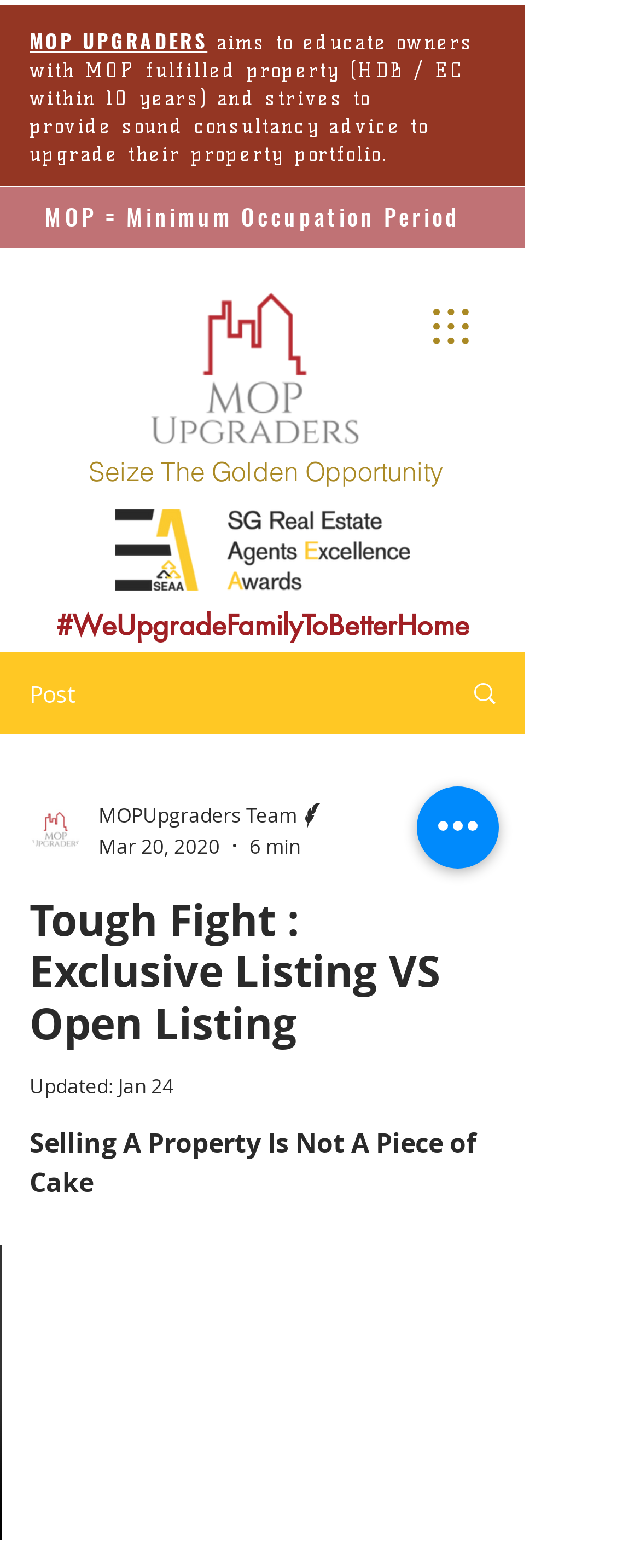Create a detailed summary of all the visual and textual information on the webpage.

The webpage appears to be a blog post or article discussing the topic of selling properties, specifically focusing on the differences between exclusive listing and open listing. 

At the top of the page, there is a navigation menu button on the right side, which can be opened to reveal more options. Below this, there is a large heading that reads "Tough Fight: Exclusive Listing VS Open Listing". 

To the left of this heading, there is a logo image of "MOP Upgraders", which is an organization that aims to educate property owners and provide consultancy advice. 

Below the heading, there is a paragraph of text that explains the purpose of MOP Upgraders, followed by a definition of "MOP" (Minimum Occupation Period). 

On the right side of the page, there is an image of an "EA logo on white" background. 

Further down the page, there is a section that appears to be a blog post or article. This section has a heading that reads "Tough Fight: Exclusive Listing VS Open Listing" again, and below this, there is a subheading that reads "Selling A Property Is Not A Piece of Cake". 

The article text is accompanied by several images, including a writer's picture and a logo image. There are also various buttons and links, including a "More actions" button, a "Post" link, and a "Quick actions" button. 

At the bottom of the page, there are three disabled buttons for media controls, including a mute button, a full-screen button, and a show more media controls button.